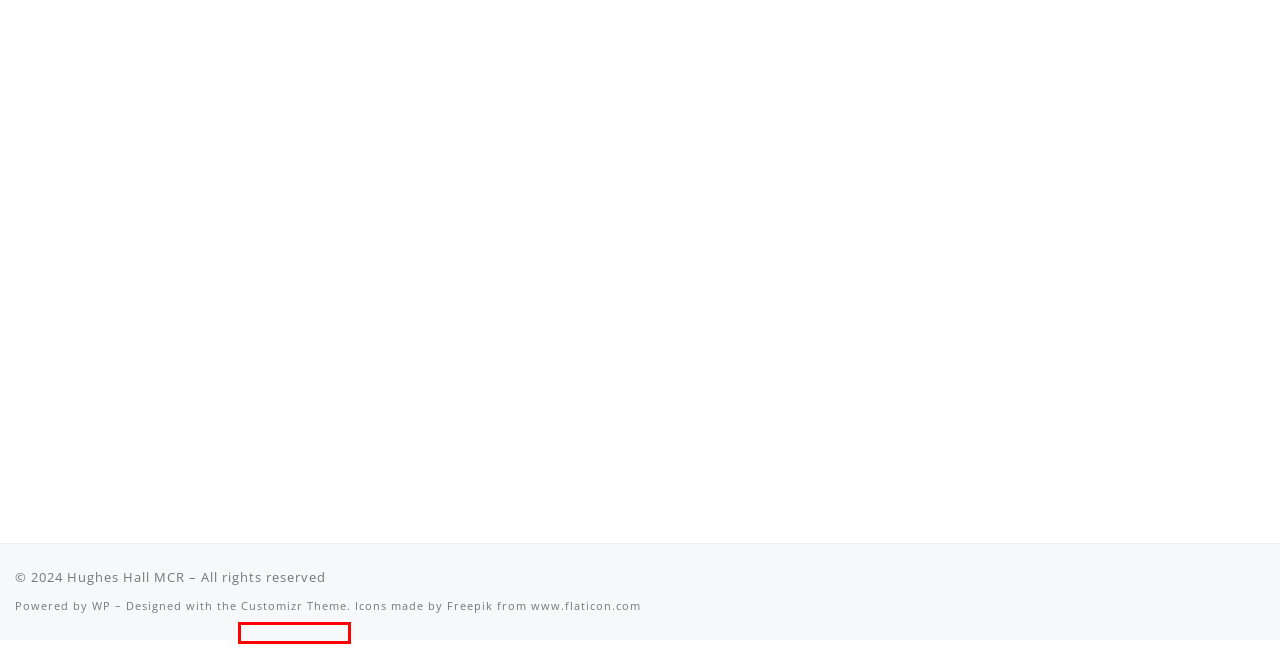Please examine the screenshot provided, which contains a red bounding box around a UI element. Select the webpage description that most accurately describes the new page displayed after clicking the highlighted element. Here are the candidates:
A. Blog Tool, Publishing Platform, and CMS – WordPress.org English (UK)
B. Contact Us – Hughes Hall MCR
C. Hughesletter Contents – Hughes Hall MCR
D. Hughes Hall MCR – The official website of the Hughes Hall Middle Common Room
E. MCR Events Calendar – Hughes Hall MCR
F. Customizr WordPress Theme | Press Customizr
G. mcr-admin – Hughes Hall MCR
H. 27th January 2013 – Hughes Hall MCR

F